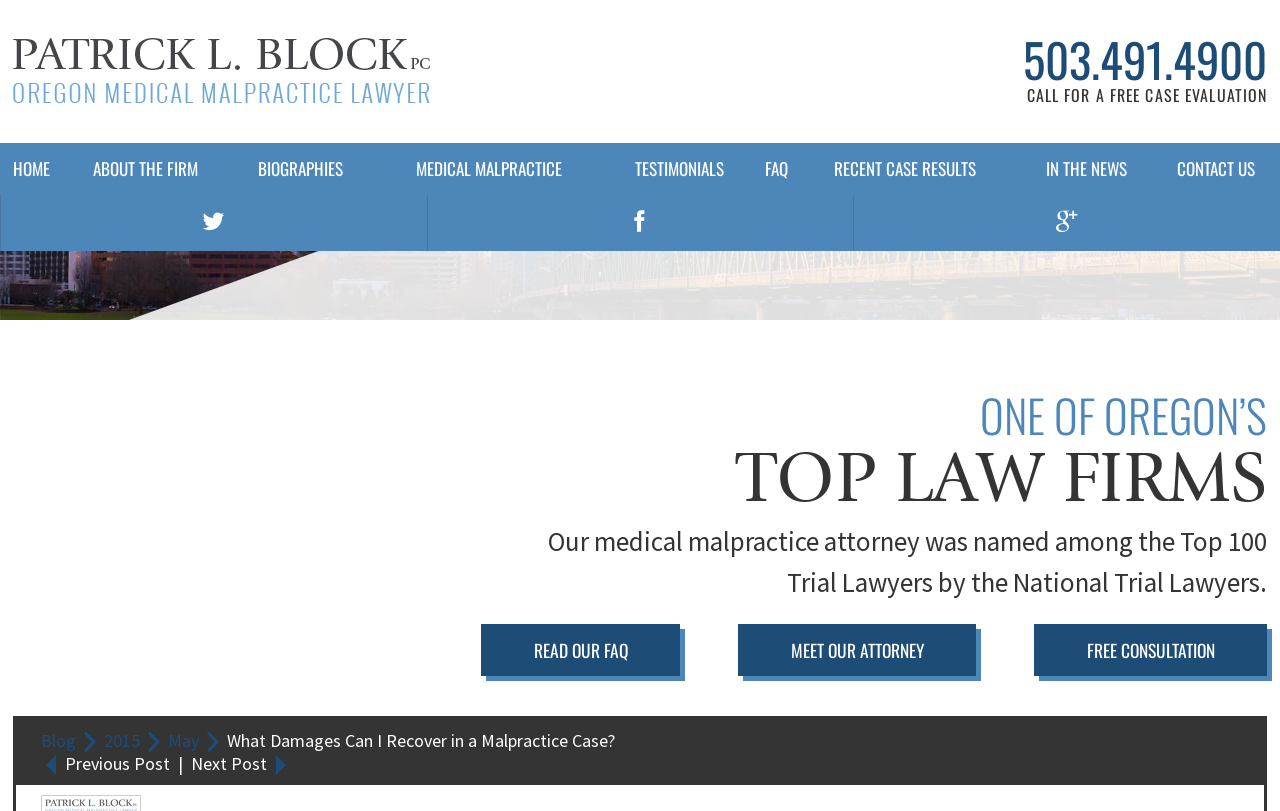What is the name of the attorney's organization that is mentioned in the webpage? Look at the image and give a one-word or short phrase answer.

National Trial Lawyers